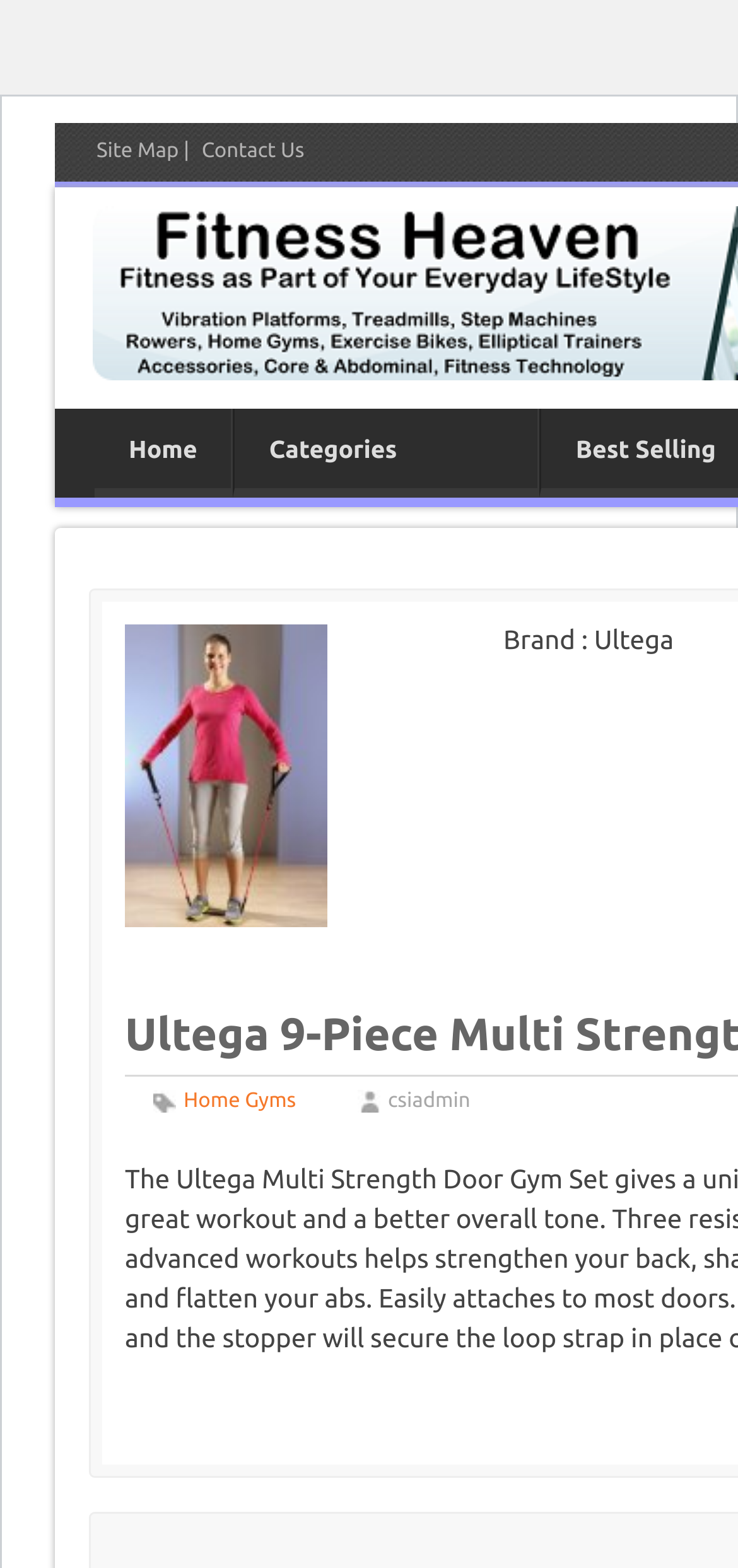Given the description "Categories", provide the bounding box coordinates of the corresponding UI element.

[0.319, 0.261, 0.729, 0.311]